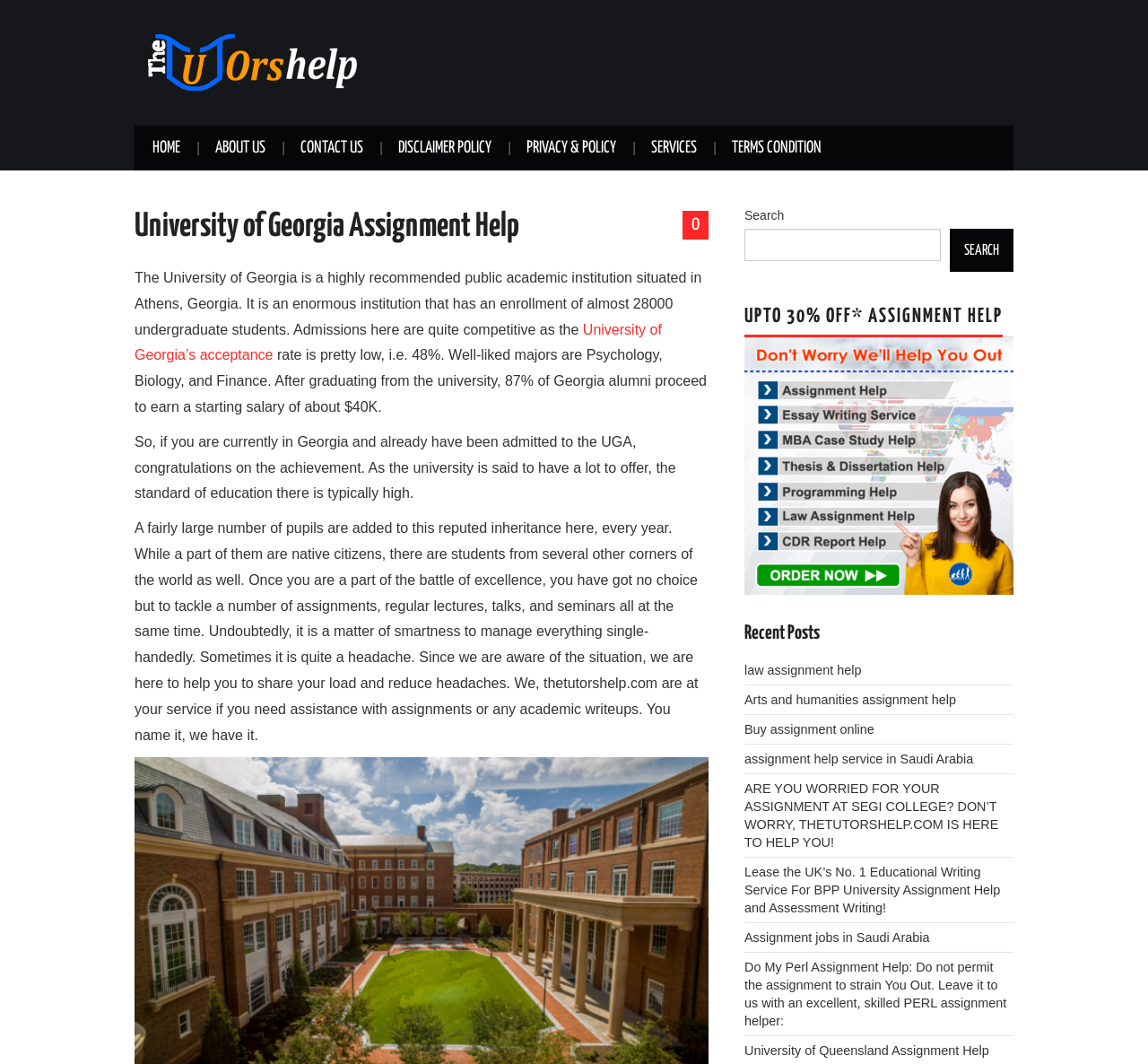Give a full account of the webpage's elements and their arrangement.

The webpage is about University of Georgia Assignment Help, provided by TheTutorsHelp. At the top left, there is a logo of TheTutorsHelp, accompanied by a link to the website. To the right of the logo, there is an advertisement iframe. 

Below the logo, there is a navigation menu with links to different pages, including HOME, ABOUT US, CONTACT US, DISCLAIMER POLICY, PRIVACY & POLICY, SERVICES, and TERMS CONDITION. 

The main content of the webpage is divided into two sections. On the left, there is a header section with a heading that reads "University of Georgia Assignment Help". Below the heading, there is a descriptive text about the University of Georgia, its admission process, and the challenges students face. The text also introduces TheTutorsHelp as a service that can assist students with their assignments and academic write-ups.

On the right, there is a search bar with a search button. Below the search bar, there is a heading that reads "UPTO 30% OFF* ASSIGNMENT HELP", followed by a link. Further down, there is a section titled "Recent Posts" with links to various assignment help services, including law assignment help, arts and humanities assignment help, and more.

At the bottom right, there is a chat widget iframe.